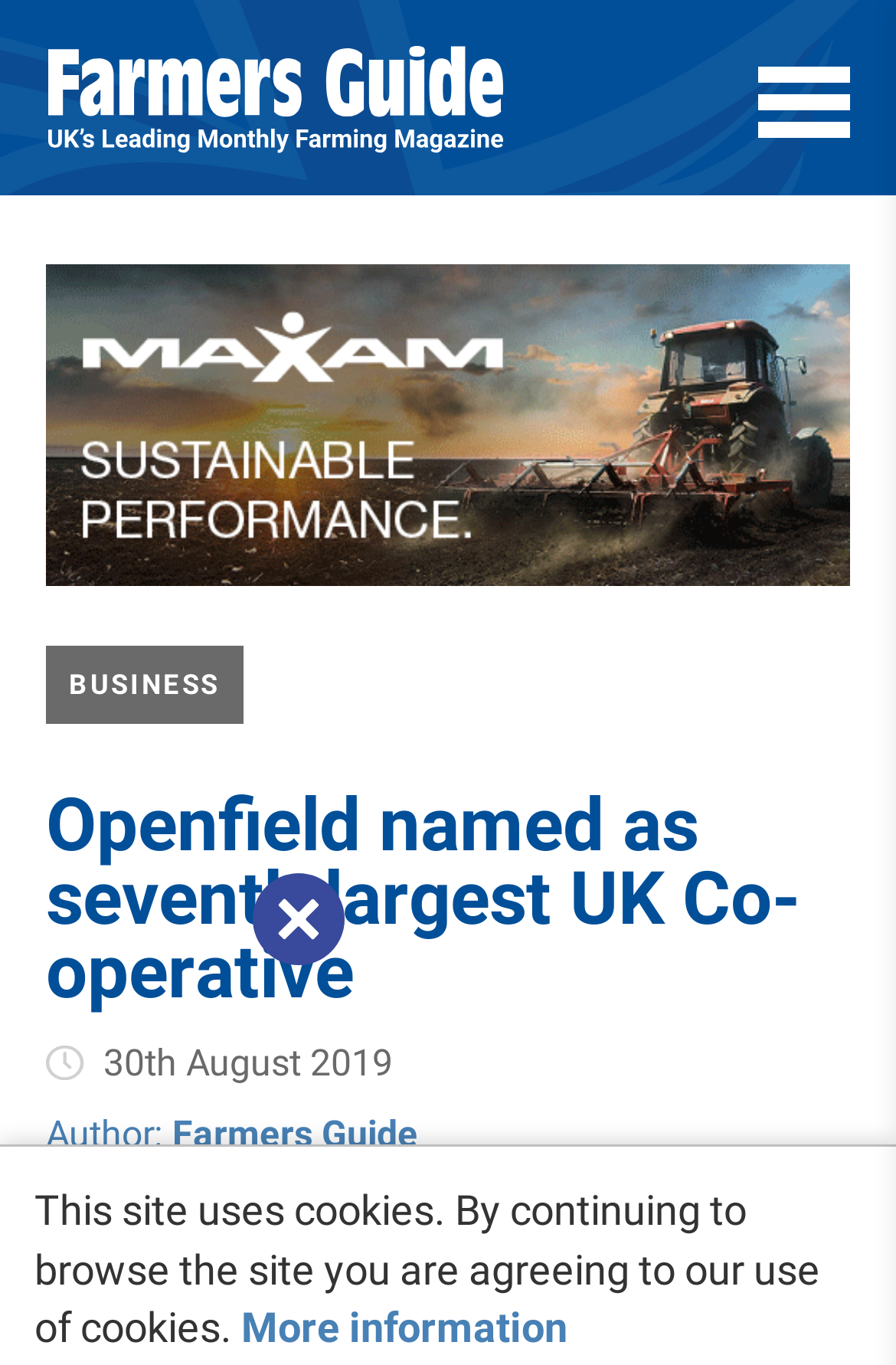What is the category of the article?
Please provide a single word or phrase based on the screenshot.

Business